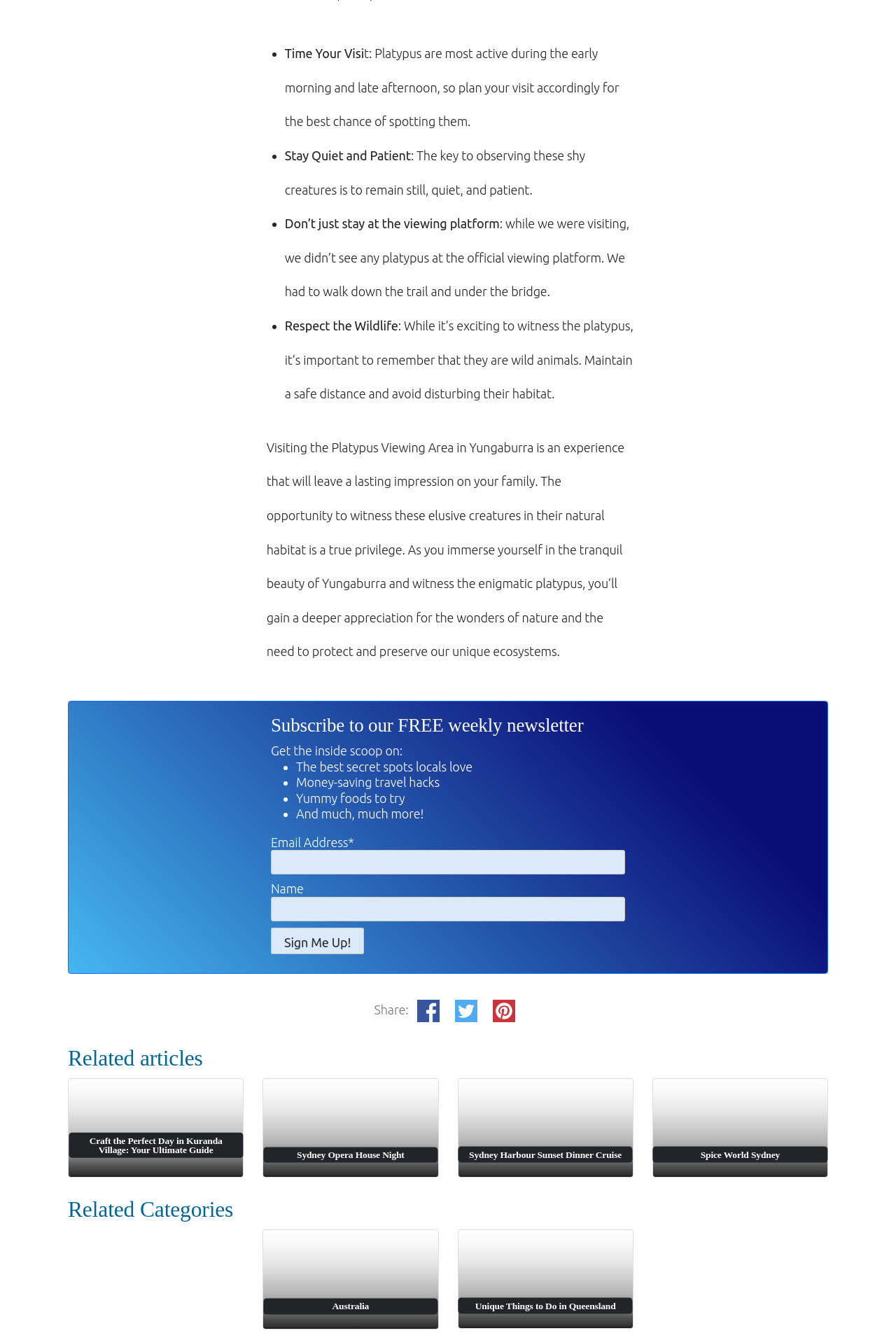Please provide the bounding box coordinates in the format (top-left x, top-left y, bottom-right x, bottom-right y). Remember, all values are floating point numbers between 0 and 1. What is the bounding box coordinate of the region described as: Sydney Opera House Night

[0.294, 0.805, 0.489, 0.878]